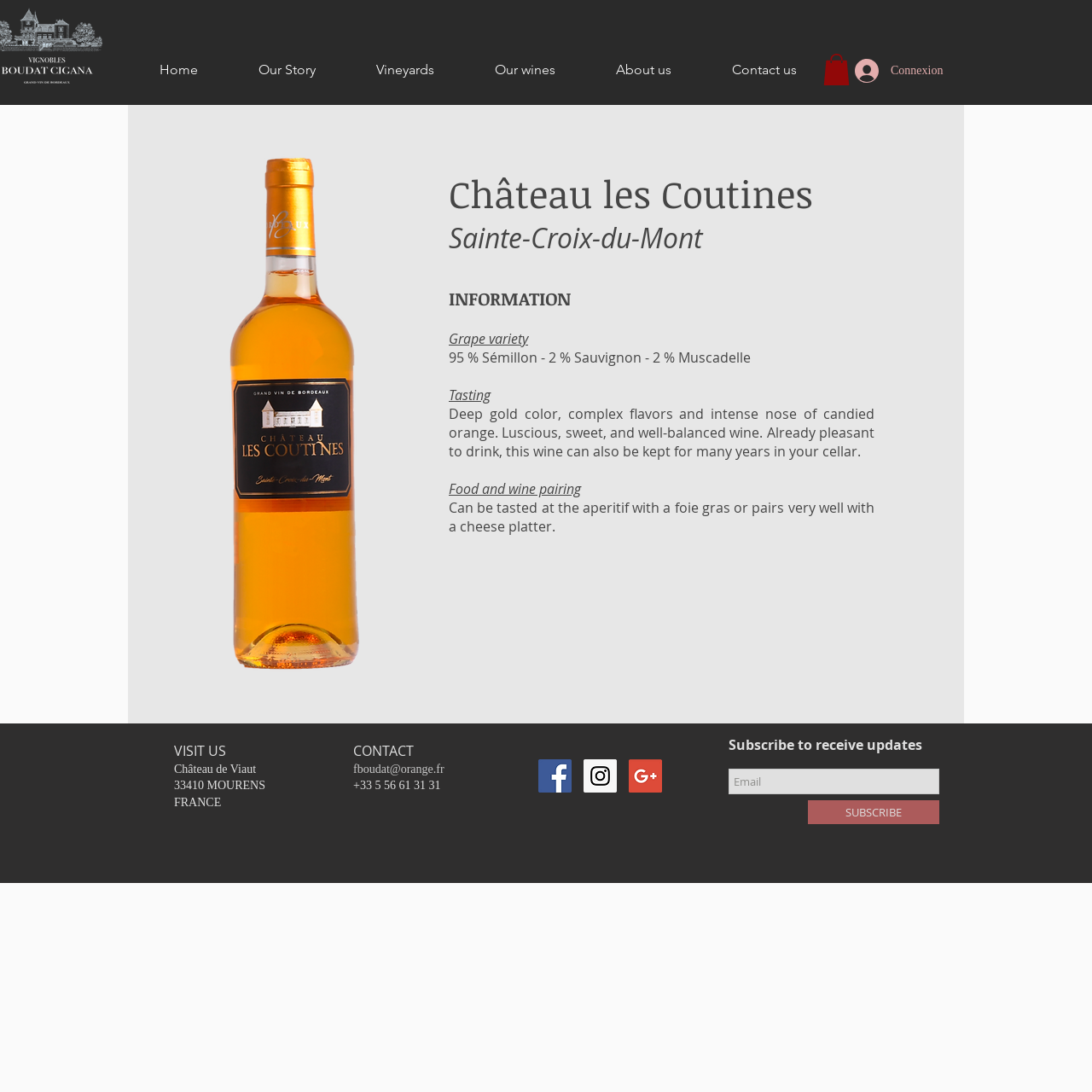Identify the bounding box for the given UI element using the description provided. Coordinates should be in the format (top-left x, top-left y, bottom-right x, bottom-right y) and must be between 0 and 1. Here is the description: My Account

None